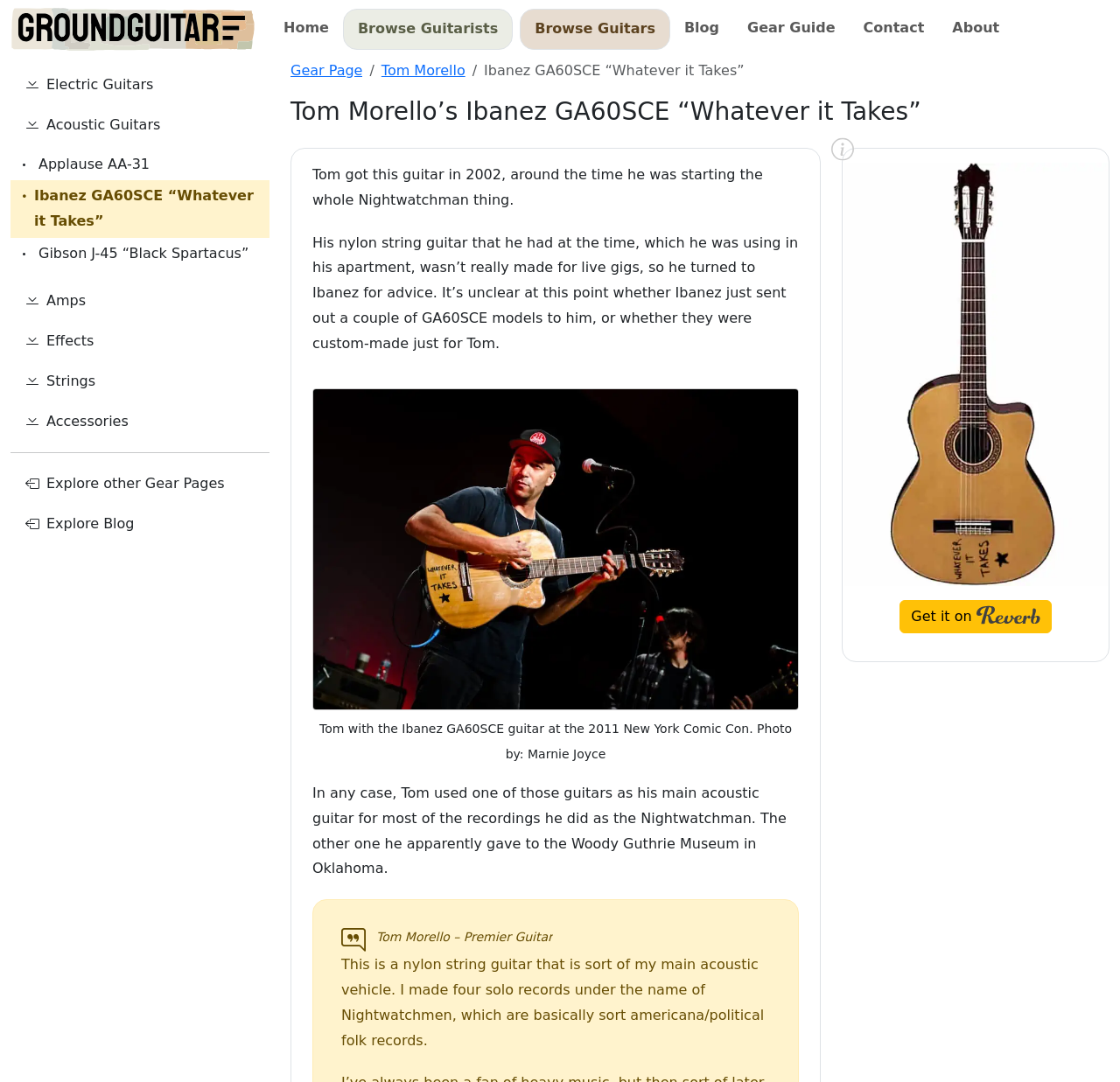What type of guitar is Tom Morello's main acoustic vehicle?
Look at the image and answer the question using a single word or phrase.

Nylon string guitar